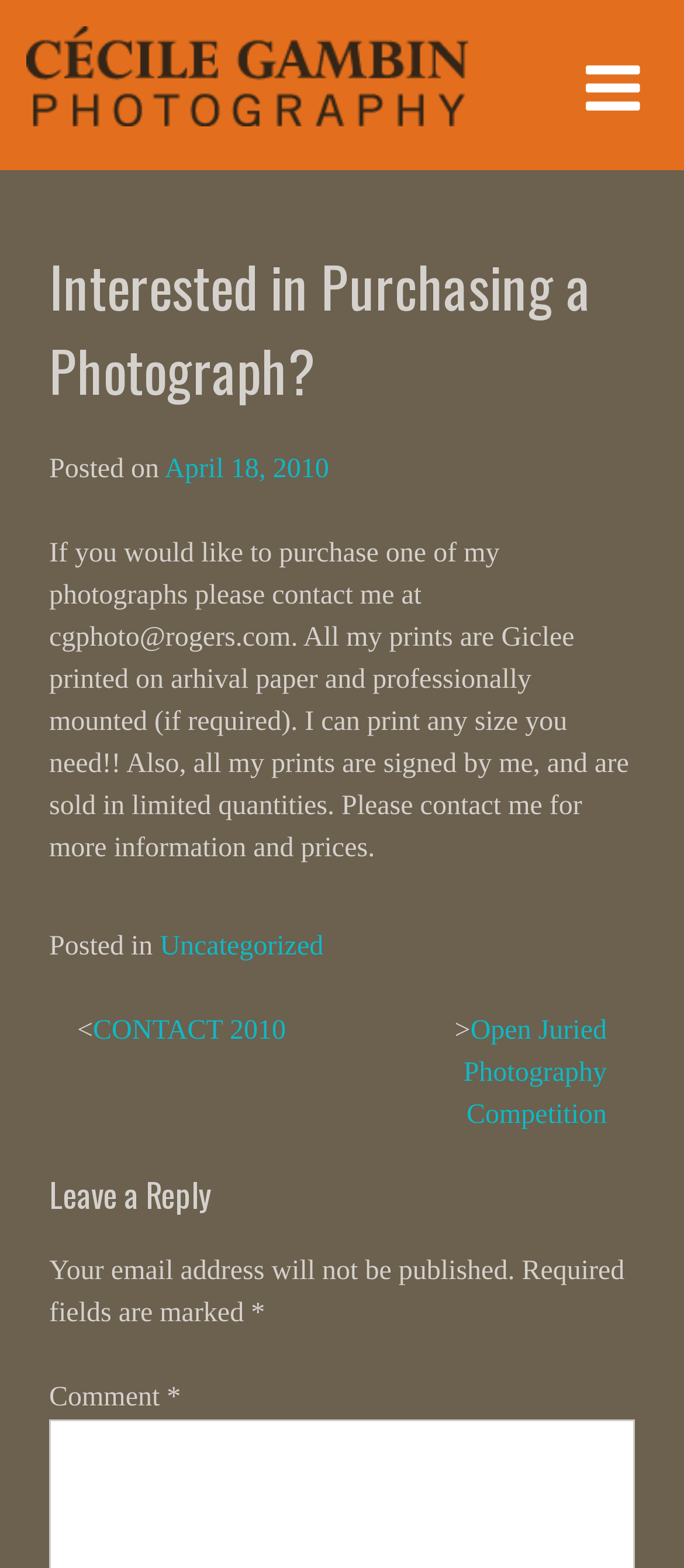What type of printing is used for the photographs?
Please provide a single word or phrase based on the screenshot.

Giclee printed